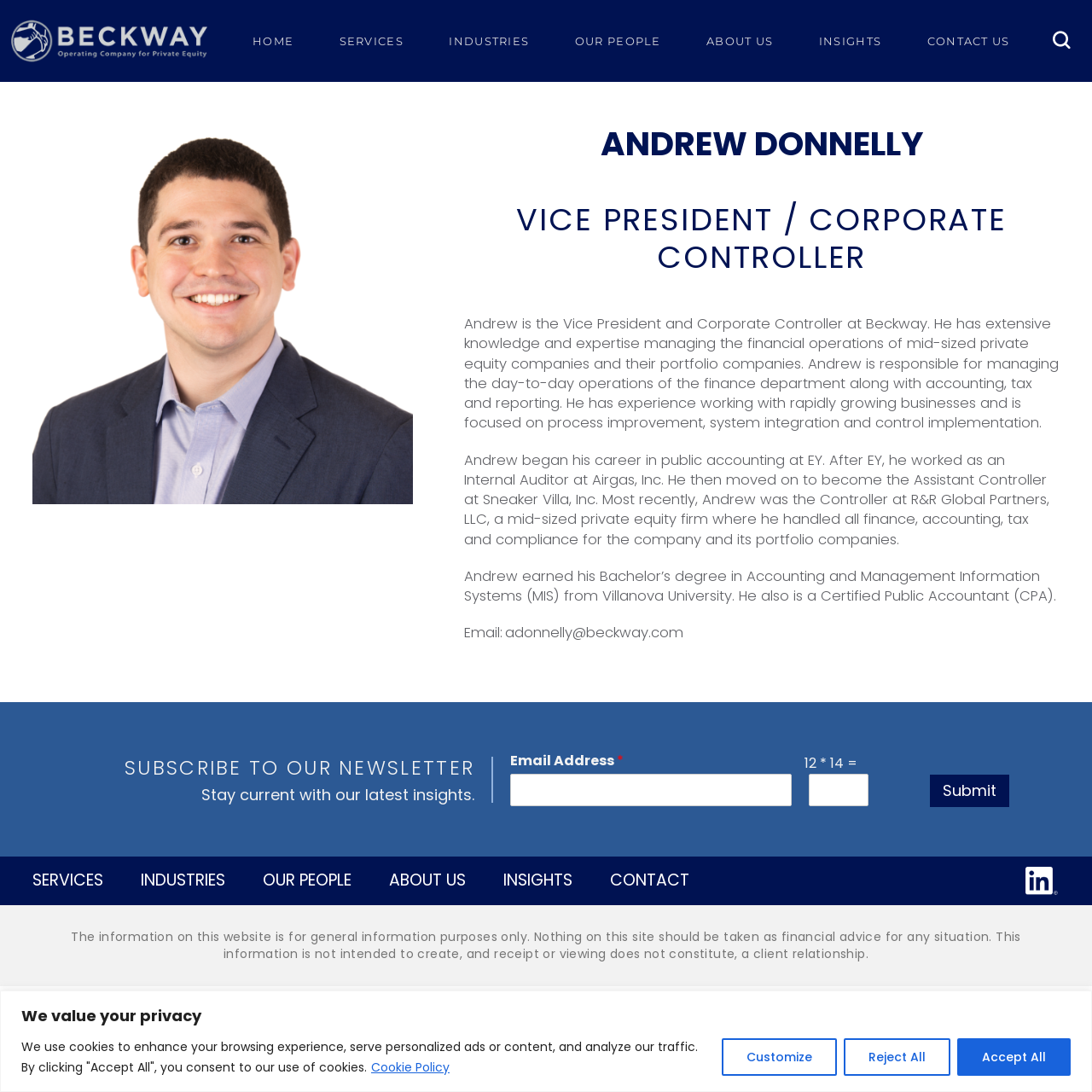Determine the coordinates of the bounding box for the clickable area needed to execute this instruction: "Go to the next month".

None